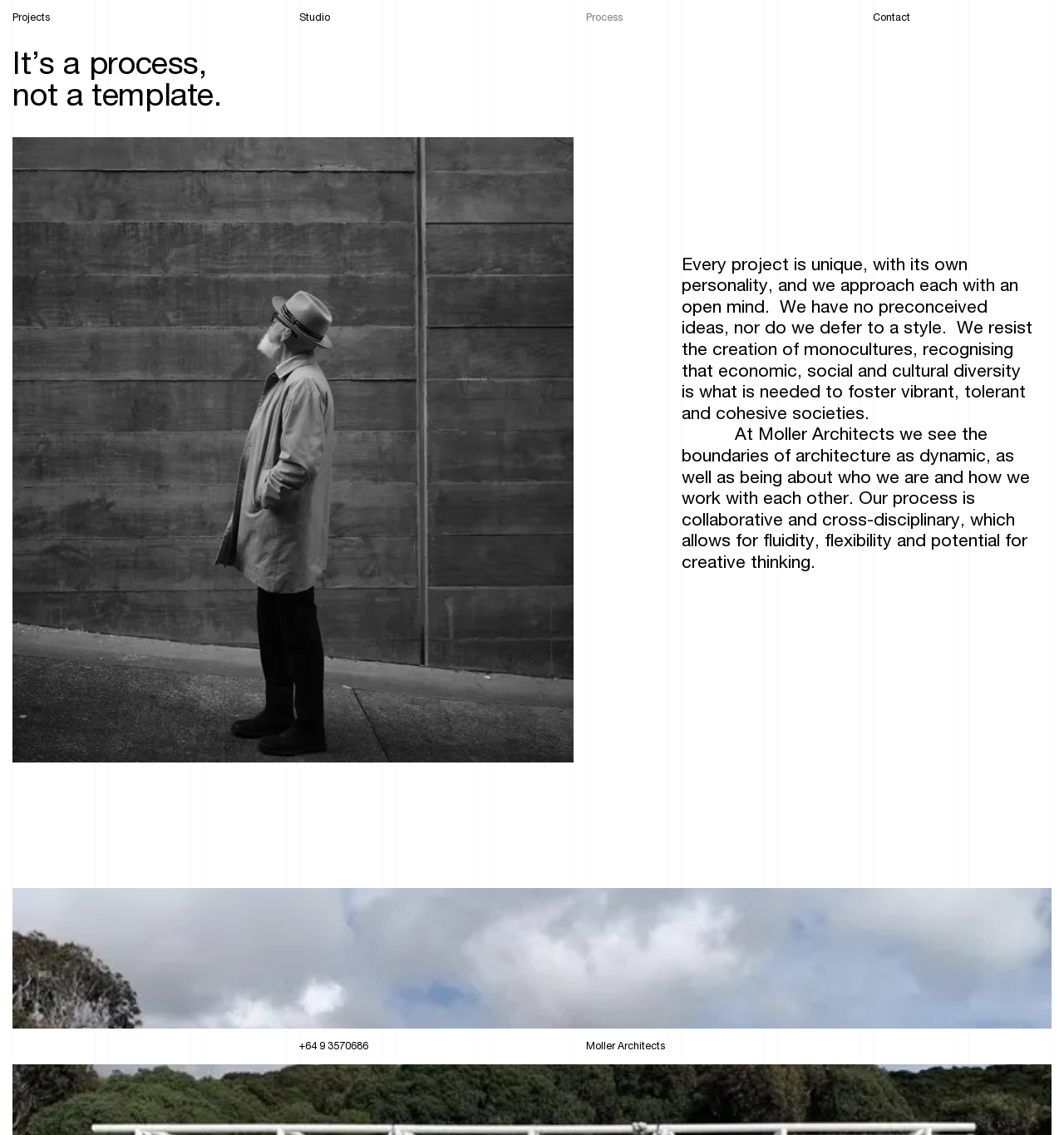Pinpoint the bounding box coordinates for the area that should be clicked to perform the following instruction: "Contact Moller Architects".

[0.82, 0.013, 0.855, 0.022]